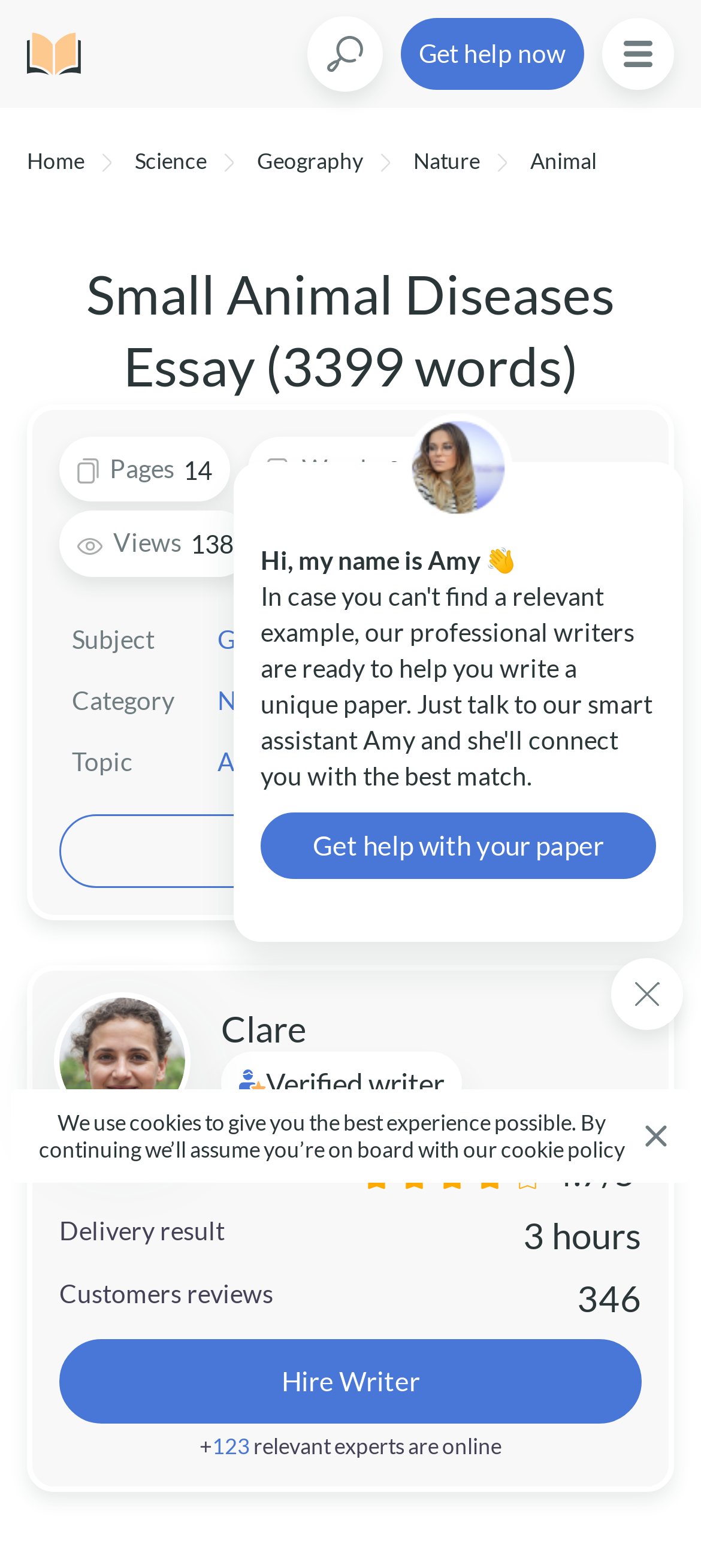What is the category of this essay?
Please respond to the question with as much detail as possible.

I found the answer by looking at the section that describes the essay details, where it says 'Category' and then shows the category, which is Nature.